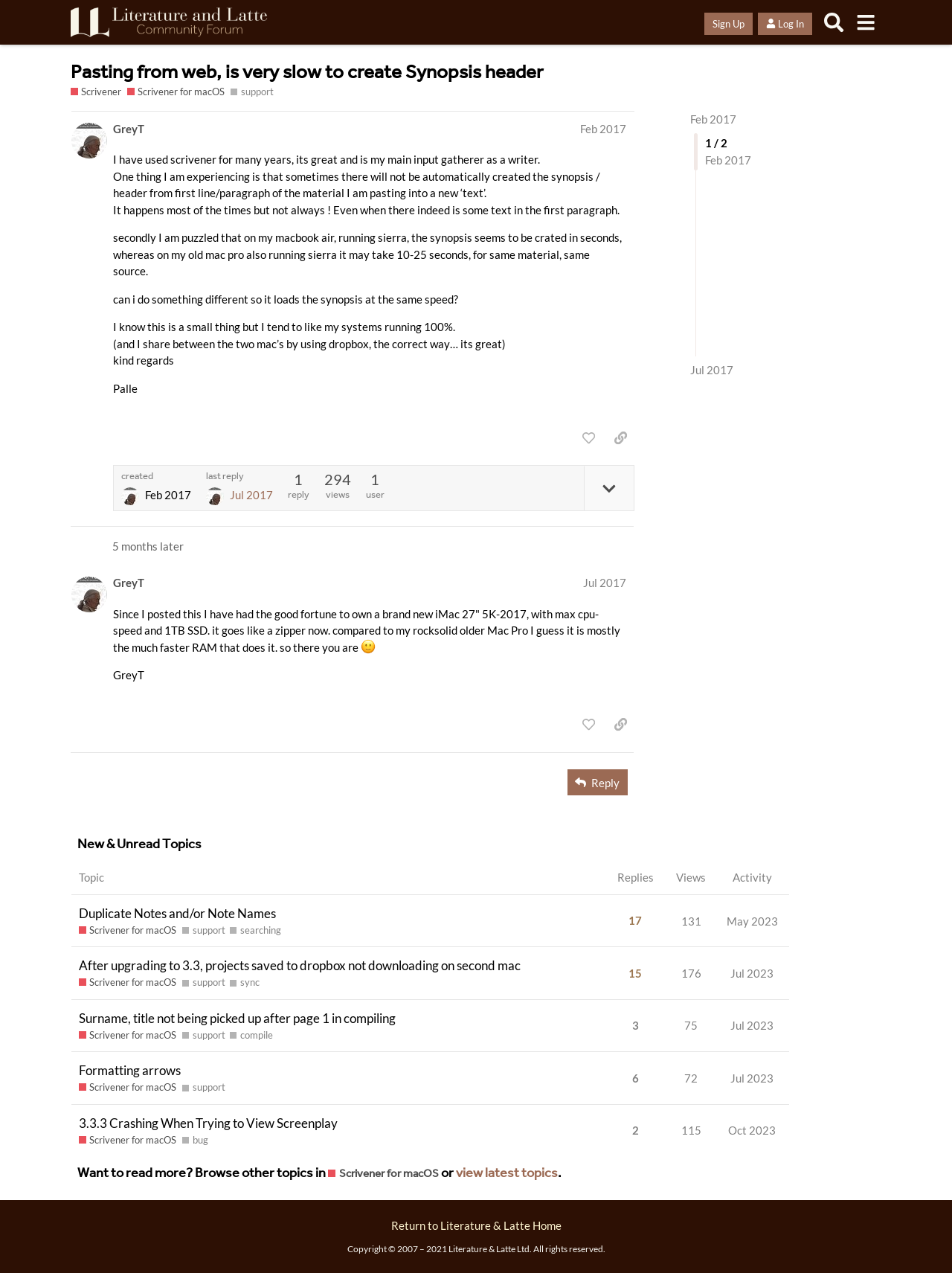Find the bounding box coordinates for the element described here: "Scrivener for macOS".

[0.133, 0.067, 0.236, 0.078]